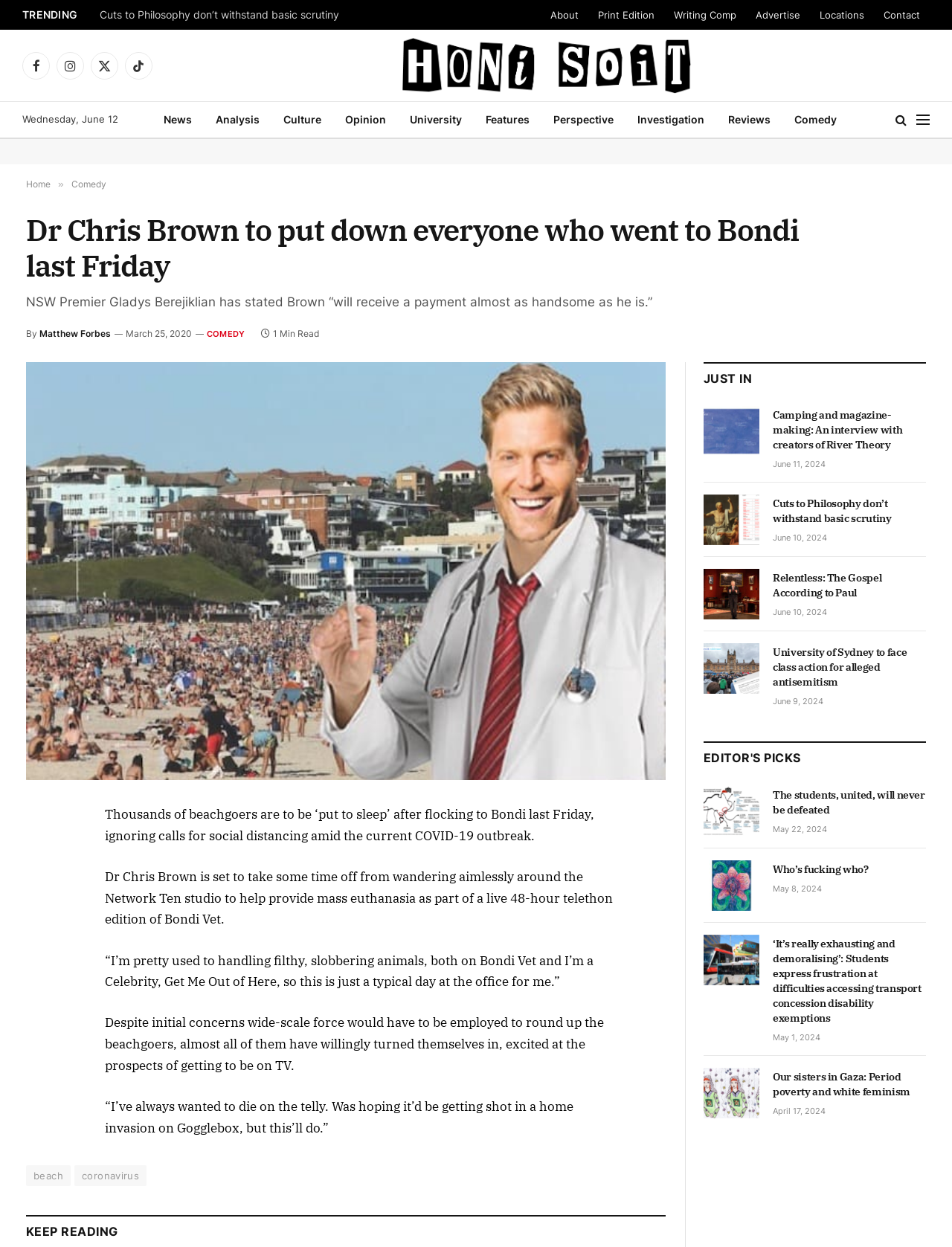Please determine the bounding box coordinates, formatted as (top-left x, top-left y, bottom-right x, bottom-right y), with all values as floating point numbers between 0 and 1. Identify the bounding box of the region described as: title="Who’s fucking who?"

[0.739, 0.69, 0.798, 0.73]